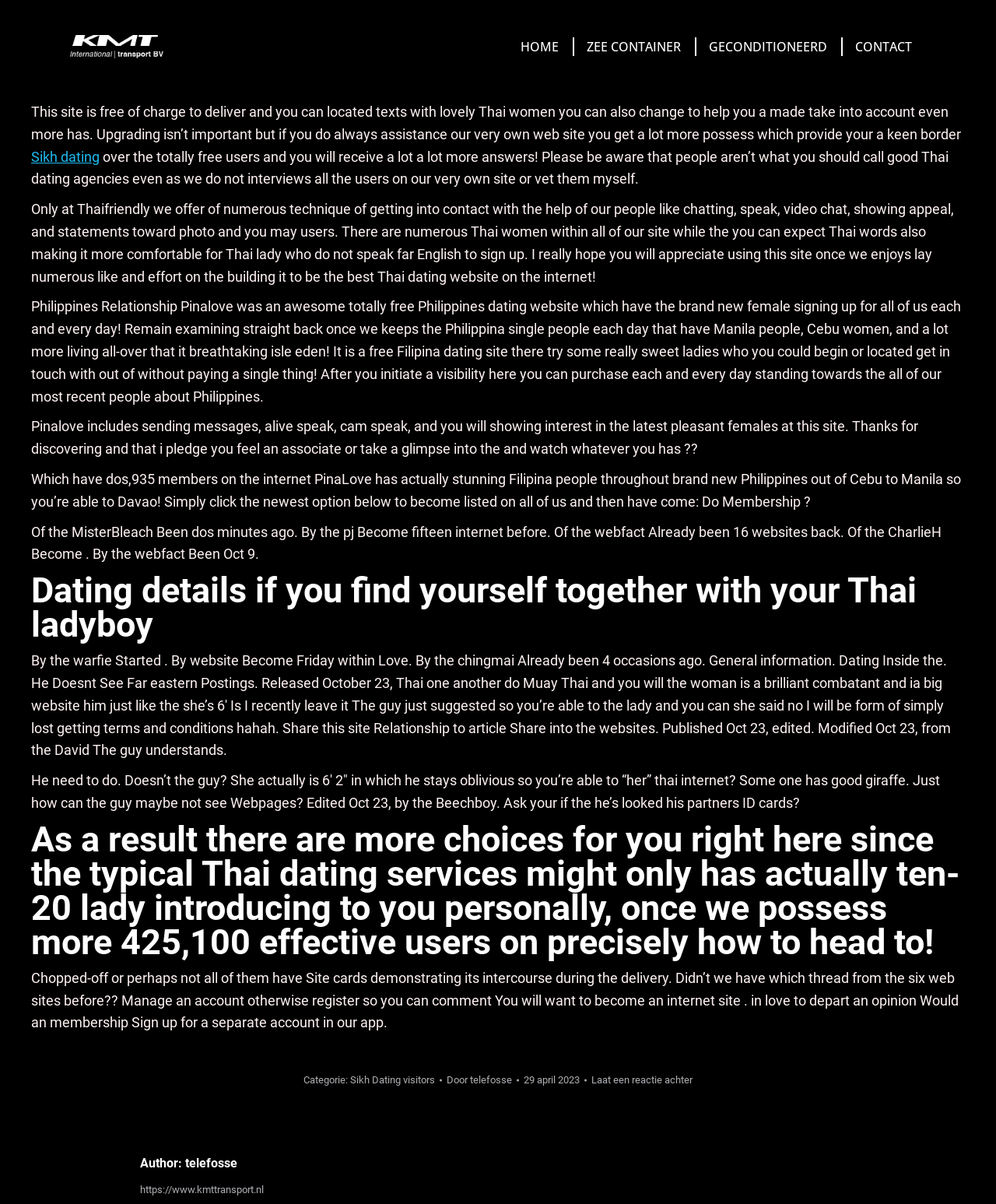Find the bounding box of the element with the following description: "Door telefosse". The coordinates must be four float numbers between 0 and 1, formatted as [left, top, right, bottom].

[0.448, 0.891, 0.521, 0.903]